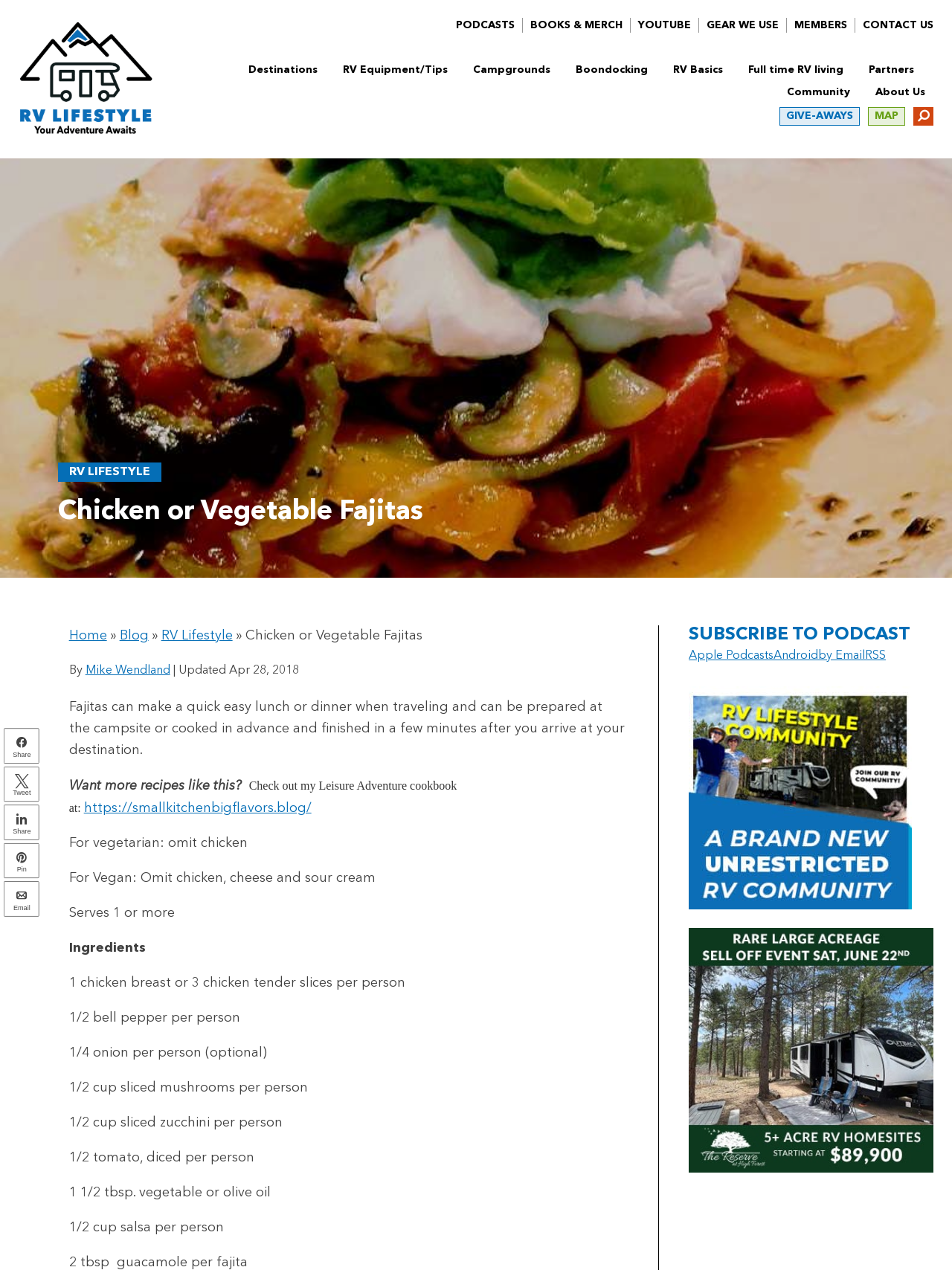Locate the bounding box coordinates of the clickable part needed for the task: "Go to the 'Community' page".

[0.827, 0.069, 0.893, 0.077]